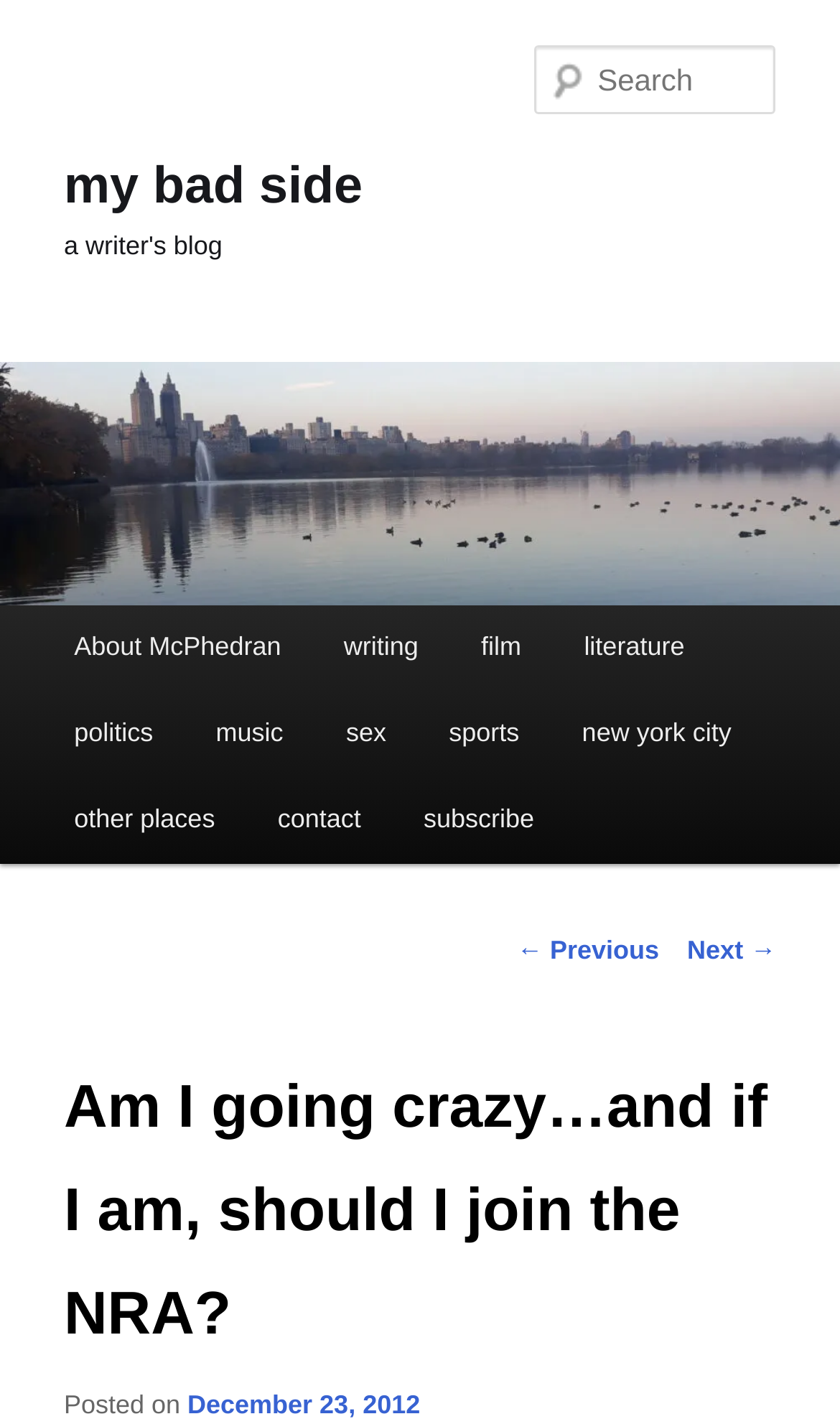Please determine the bounding box coordinates of the element to click in order to execute the following instruction: "Switch to Čeština language". The coordinates should be four float numbers between 0 and 1, specified as [left, top, right, bottom].

None